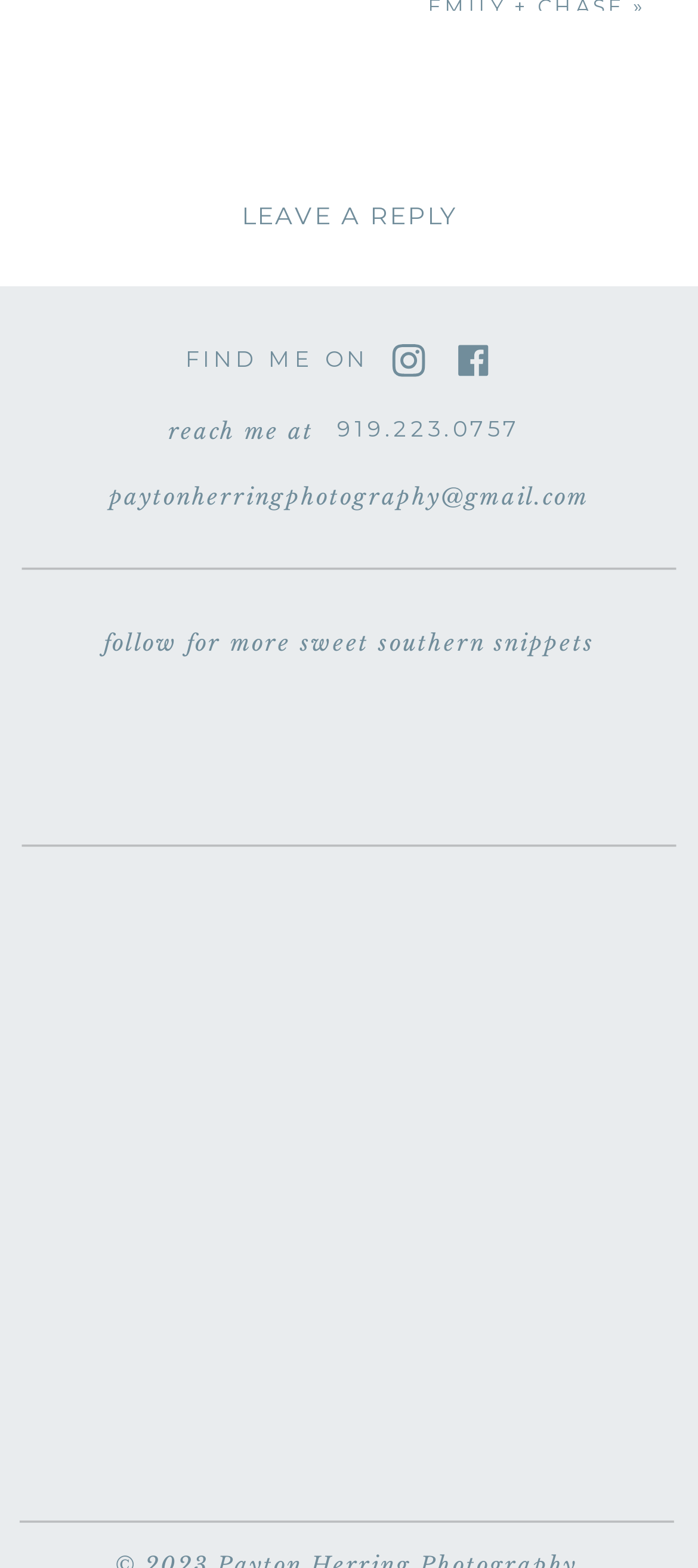Find the bounding box coordinates of the element to click in order to complete the given instruction: "visit Instagram."

[0.559, 0.218, 0.609, 0.241]